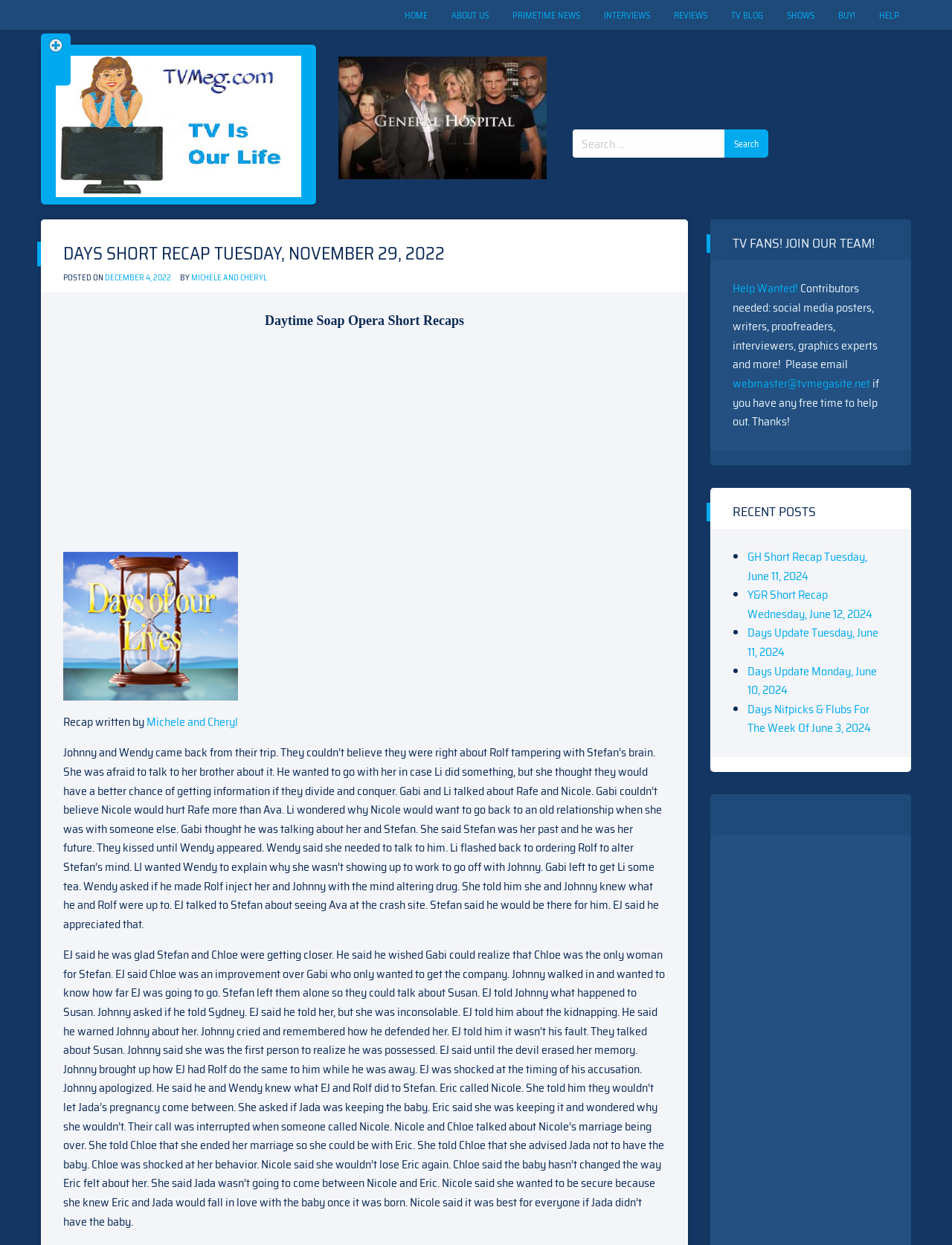Please specify the bounding box coordinates of the area that should be clicked to accomplish the following instruction: "Help out the TVMEG team". The coordinates should consist of four float numbers between 0 and 1, i.e., [left, top, right, bottom].

[0.77, 0.224, 0.838, 0.239]